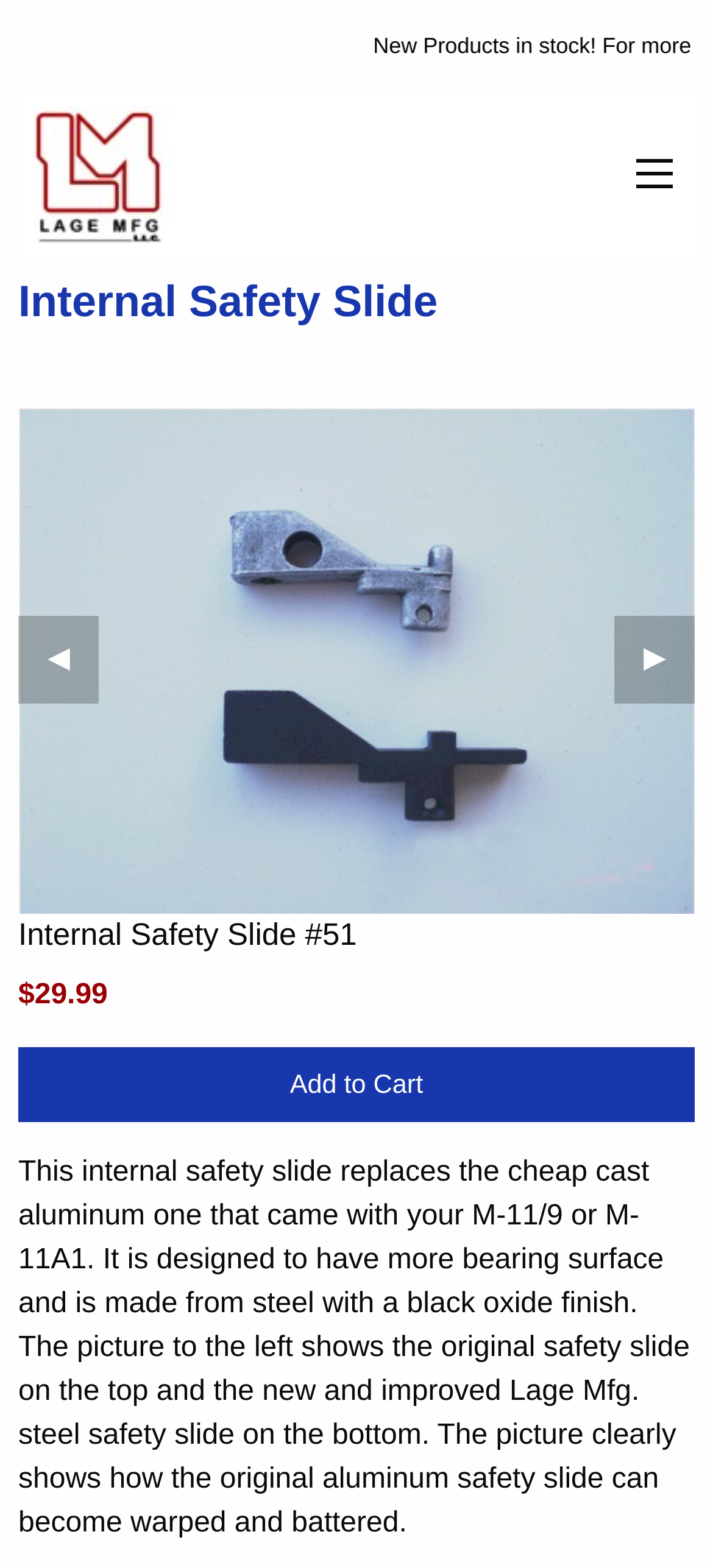Look at the image and answer the question in detail:
What is the finish of the Lage Mfg. steel safety slide?

The product description mentions that the Lage Mfg. steel safety slide has a black oxide finish, which is a detail provided to describe the features of the product.